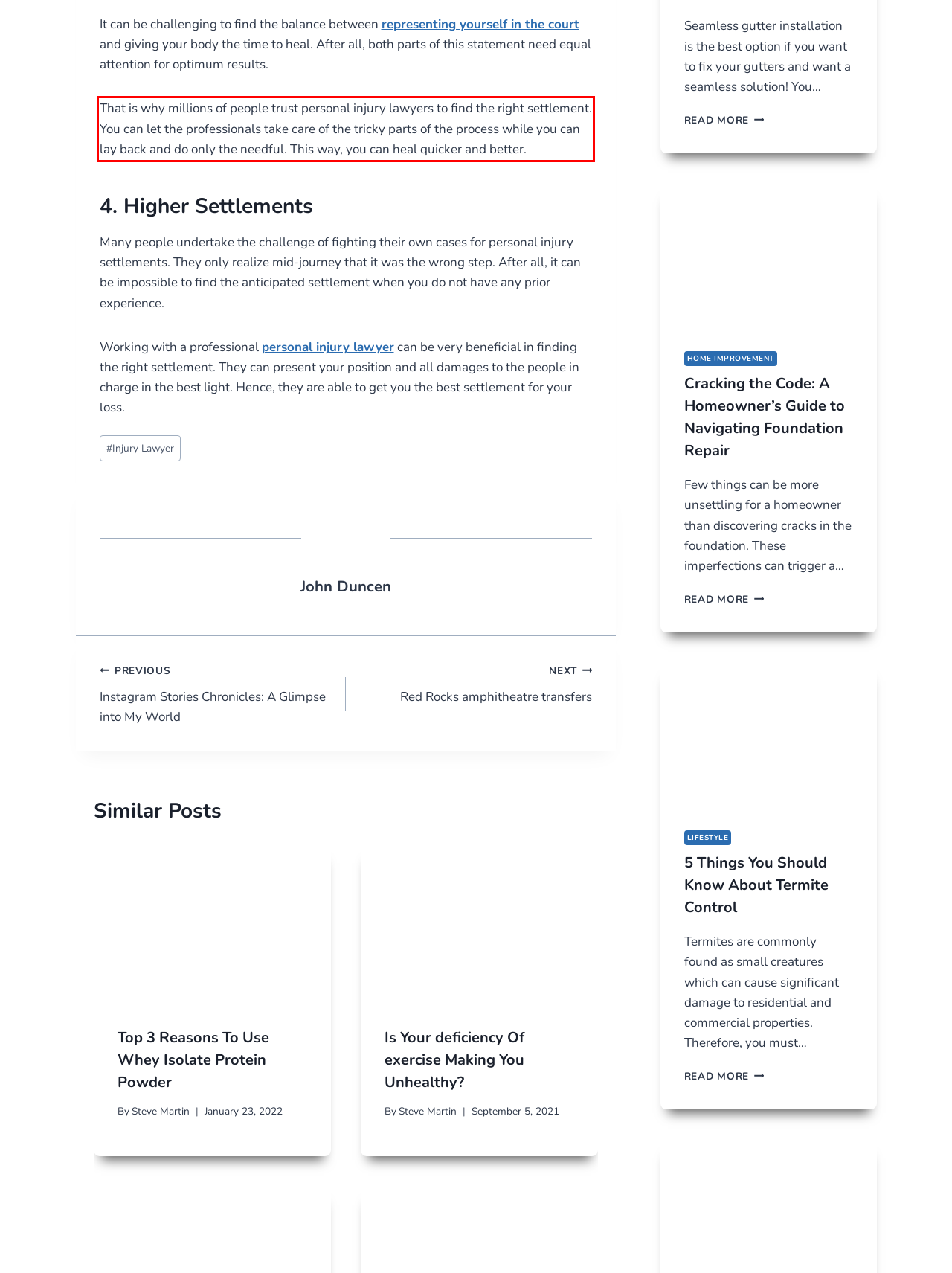You are provided with a screenshot of a webpage that includes a red bounding box. Extract and generate the text content found within the red bounding box.

That is why millions of people trust personal injury lawyers to find the right settlement. You can let the professionals take care of the tricky parts of the process while you can lay back and do only the needful. This way, you can heal quicker and better.